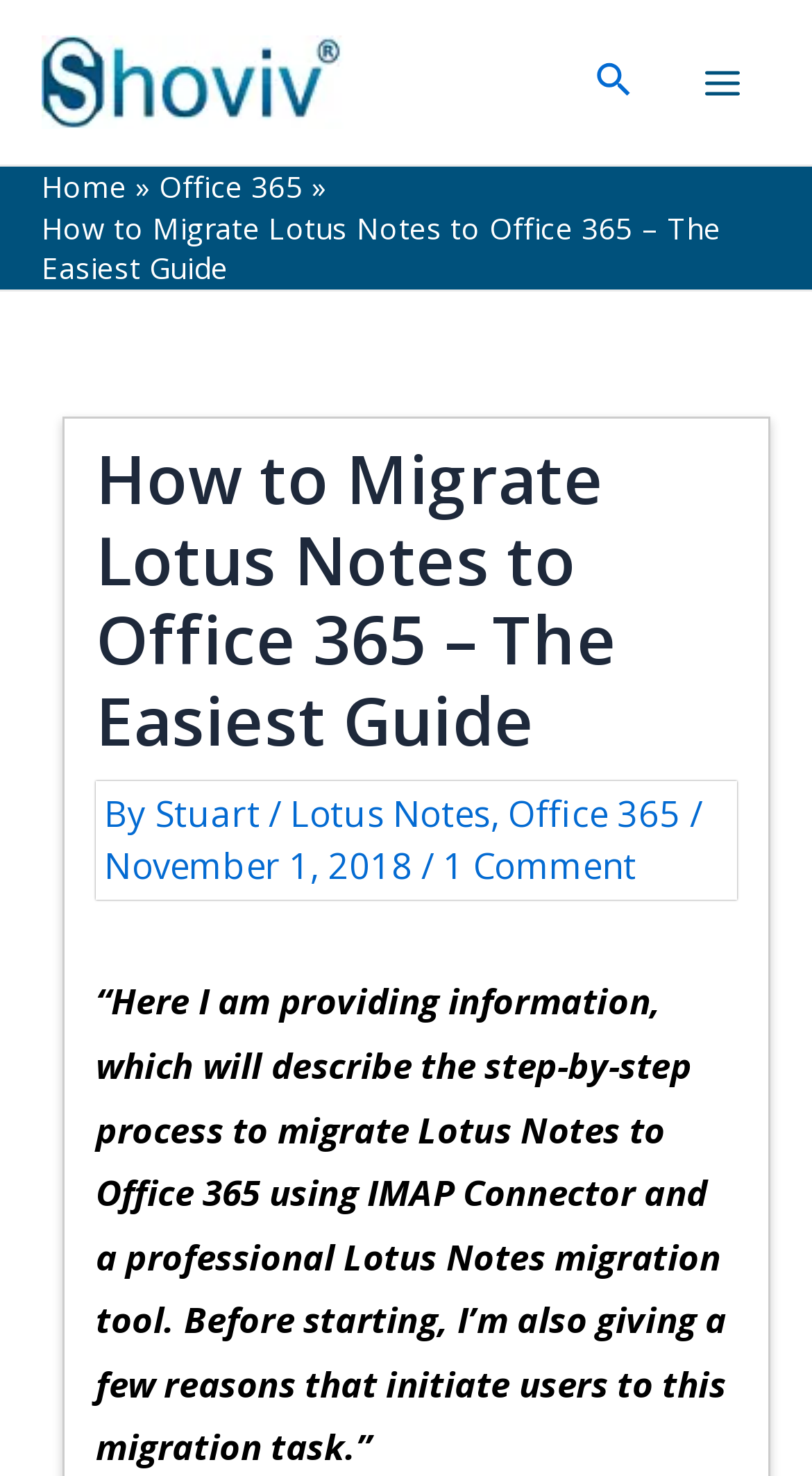Provide a thorough and detailed response to the question by examining the image: 
How many comments does the blog post have?

The number of comments on the blog post is mentioned in the text '1 Comment' which is located below the main heading of the webpage.